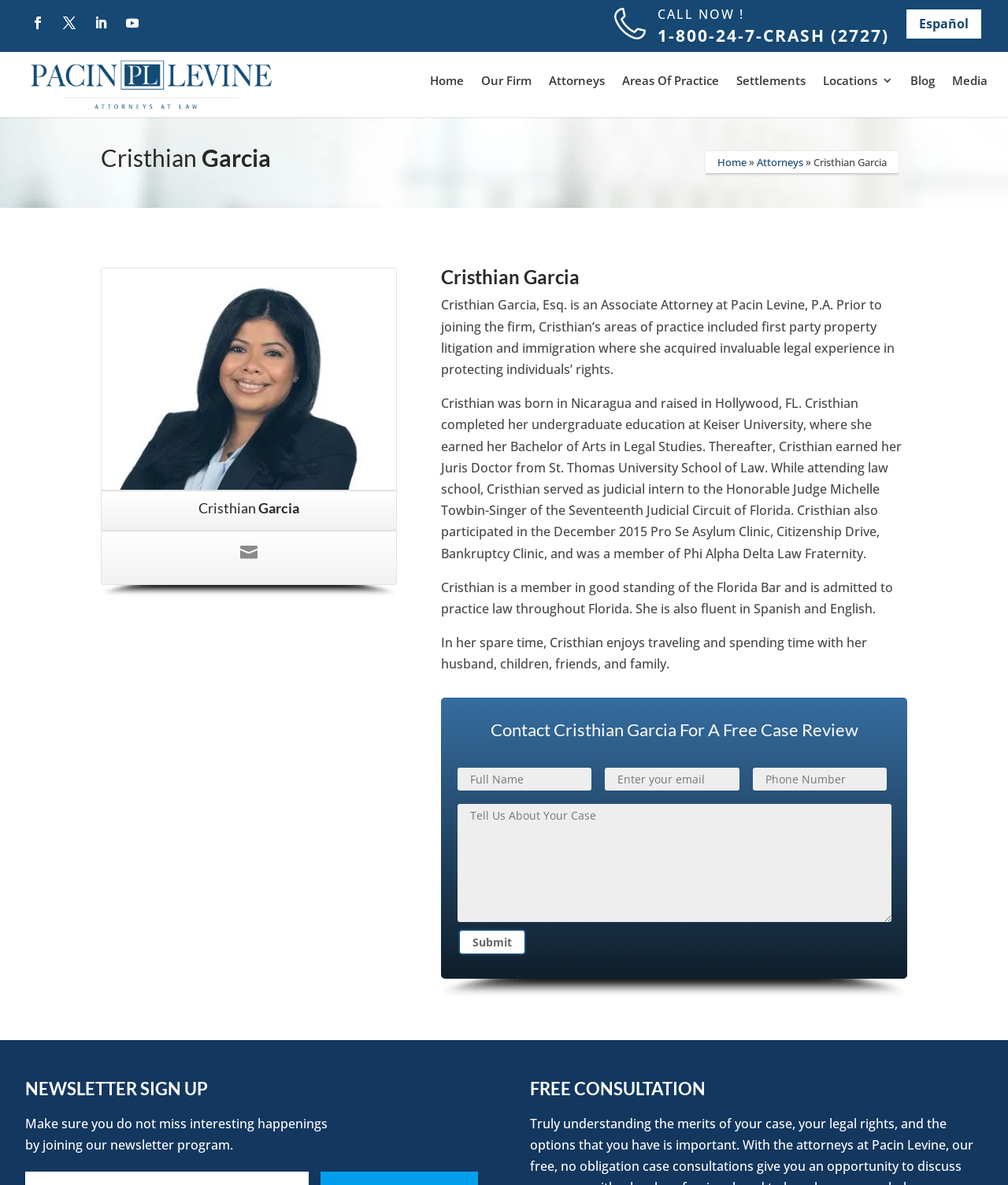Please provide the bounding box coordinates for the element that needs to be clicked to perform the following instruction: "Click the Español link". The coordinates should be given as four float numbers between 0 and 1, i.e., [left, top, right, bottom].

[0.898, 0.007, 0.975, 0.034]